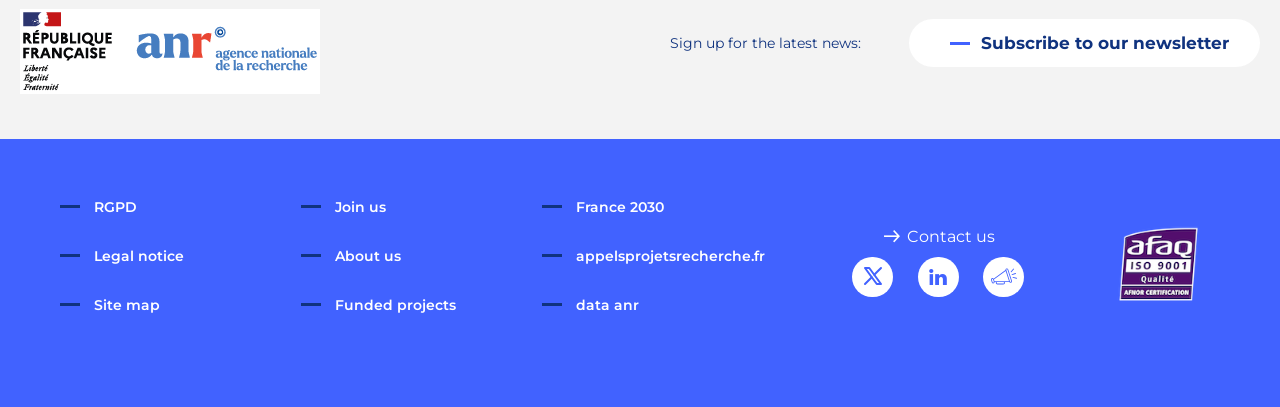What type of information can be found in the 'Funded projects' section?
Can you offer a detailed and complete answer to this question?

The 'Funded projects' link is located among other links that seem to be related to the organization's activities, such as 'About us' and 'Join us'. Therefore, it can be inferred that the 'Funded projects' section contains information about projects that have received funding from the organization.